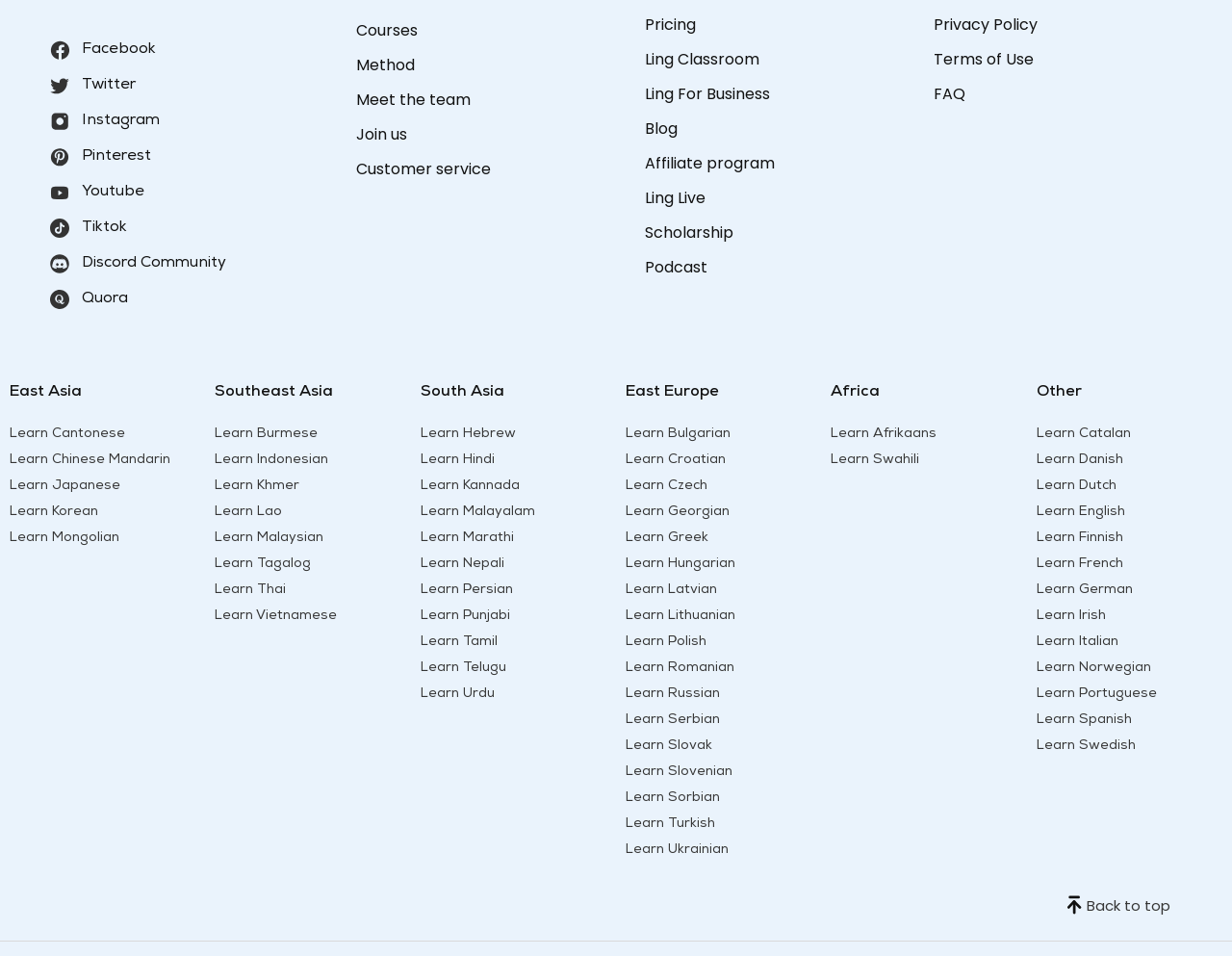How many social media links are available?
With the help of the image, please provide a detailed response to the question.

I counted the number of social media links available on the webpage, which are Facebook, Twitter, Instagram, Pinterest, Youtube, and Tiktok, and found that there are 6 links.